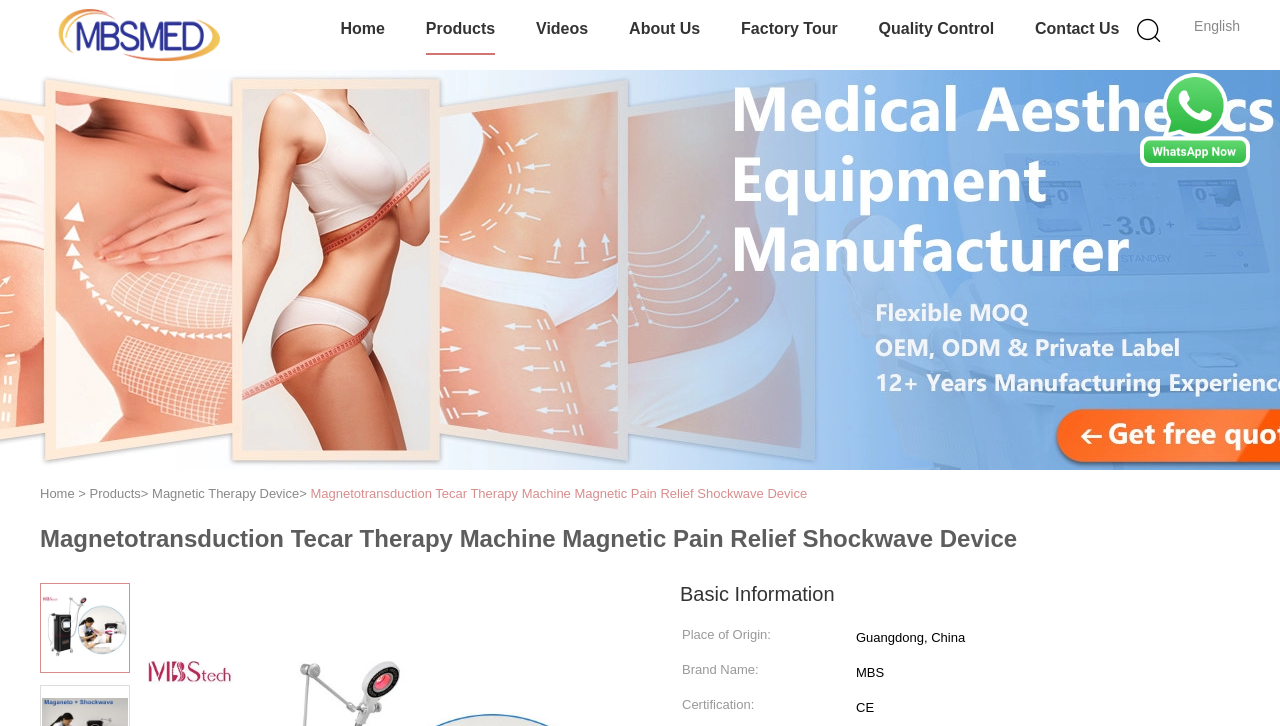Locate the bounding box coordinates of the clickable element to fulfill the following instruction: "Visit the homepage". Provide the coordinates as four float numbers between 0 and 1 in the format [left, top, right, bottom].

[0.266, 0.007, 0.301, 0.076]